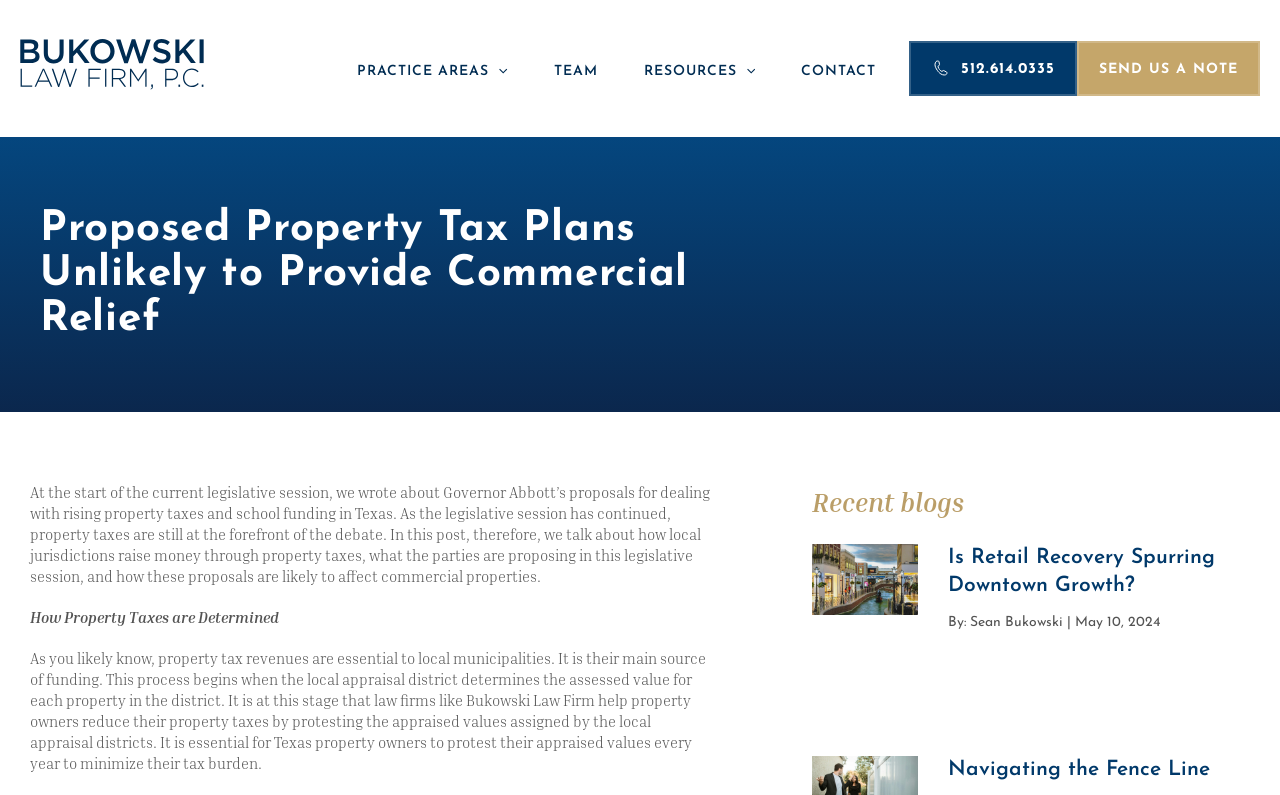Determine the bounding box coordinates of the section I need to click to execute the following instruction: "Learn more about navigating the fence line". Provide the coordinates as four float numbers between 0 and 1, i.e., [left, top, right, bottom].

[0.741, 0.954, 0.945, 0.981]